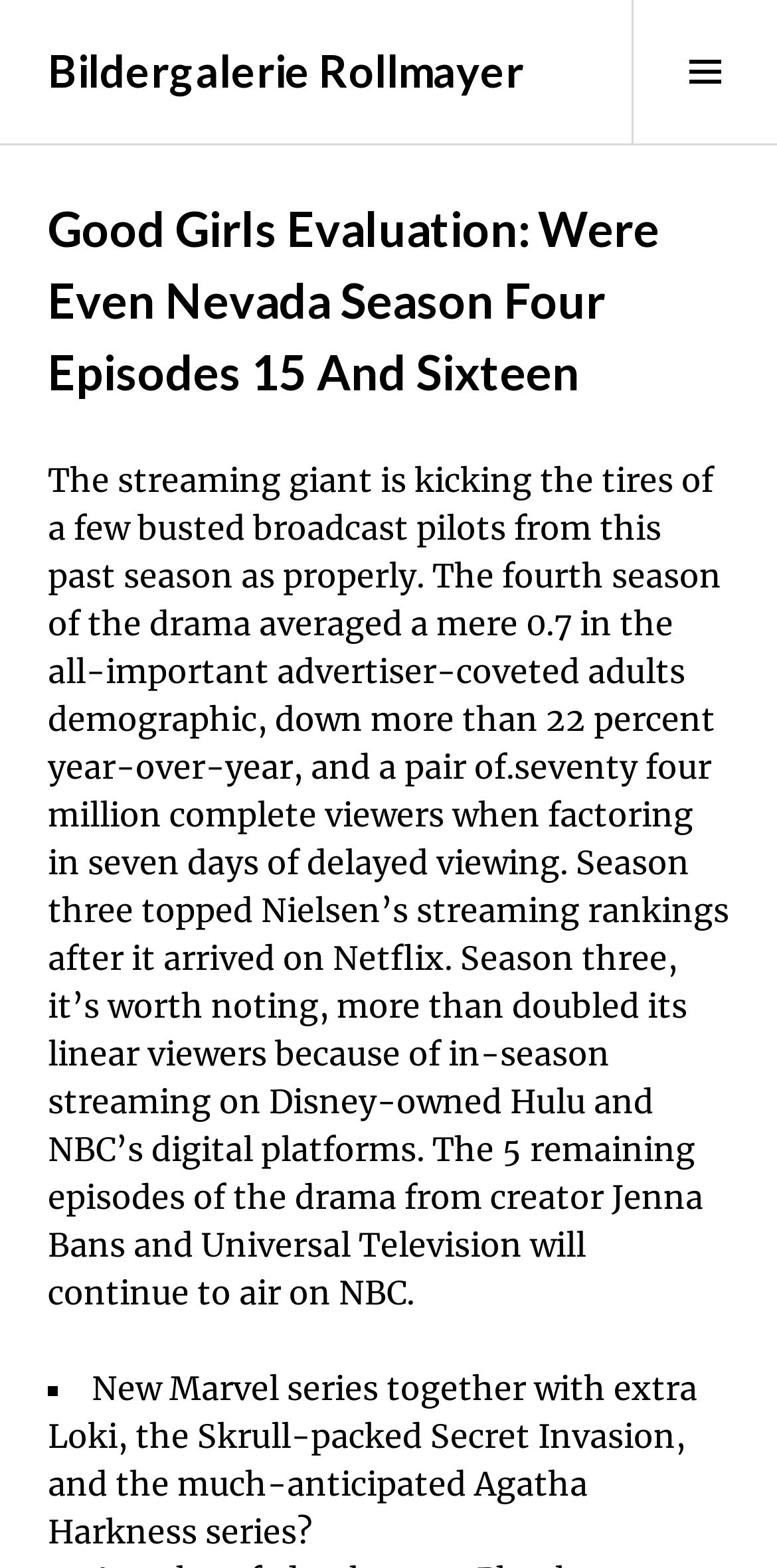Bounding box coordinates are specified in the format (top-left x, top-left y, bottom-right x, bottom-right y). All values are floating point numbers bounded between 0 and 1. Please provide the bounding box coordinate of the region this sentence describes: Seitenleiste umschalten

[0.813, 0.0, 1.0, 0.091]